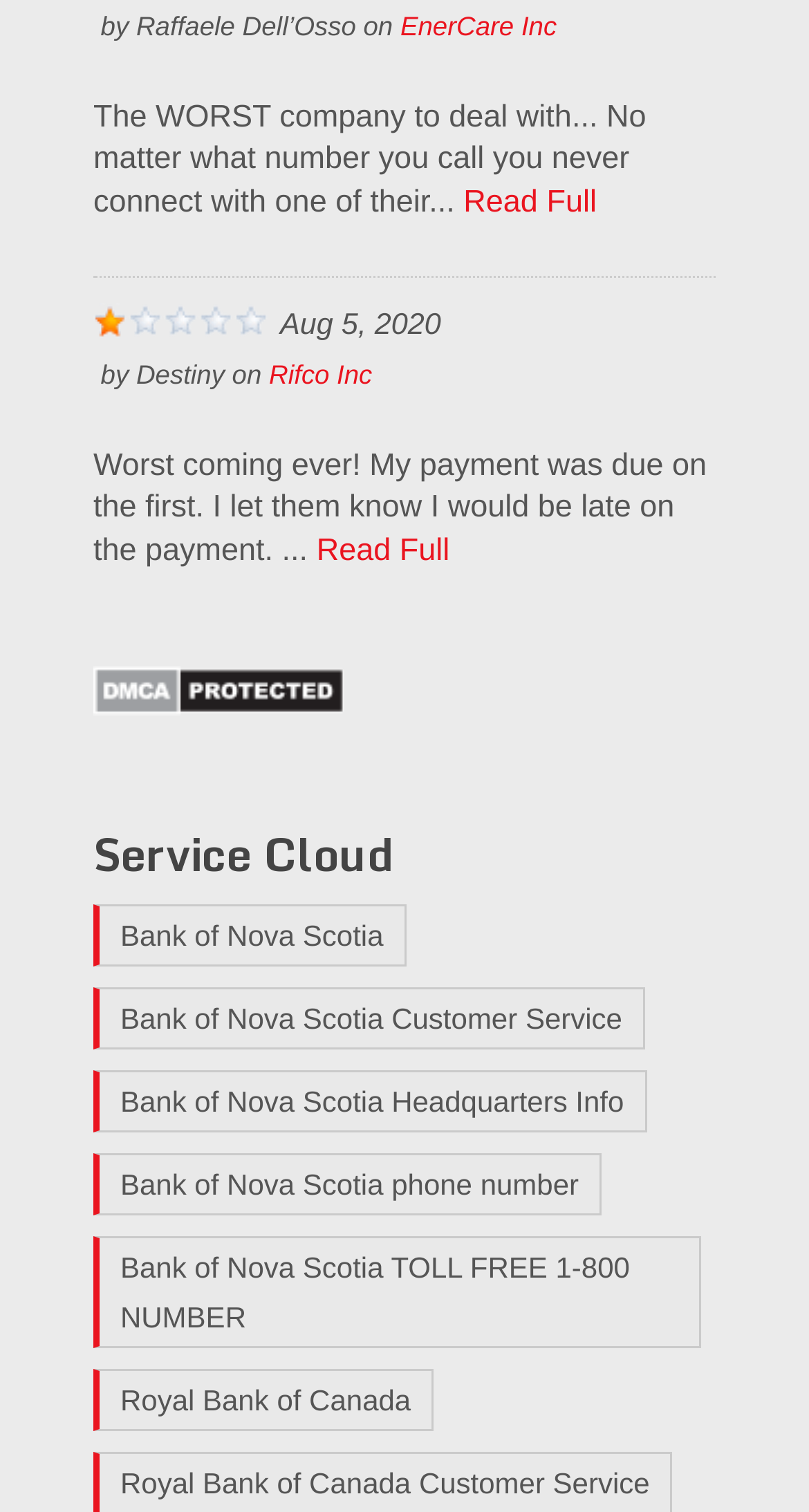Pinpoint the bounding box coordinates of the area that must be clicked to complete this instruction: "Check the protection status of DMCA.com".

[0.115, 0.453, 0.426, 0.479]